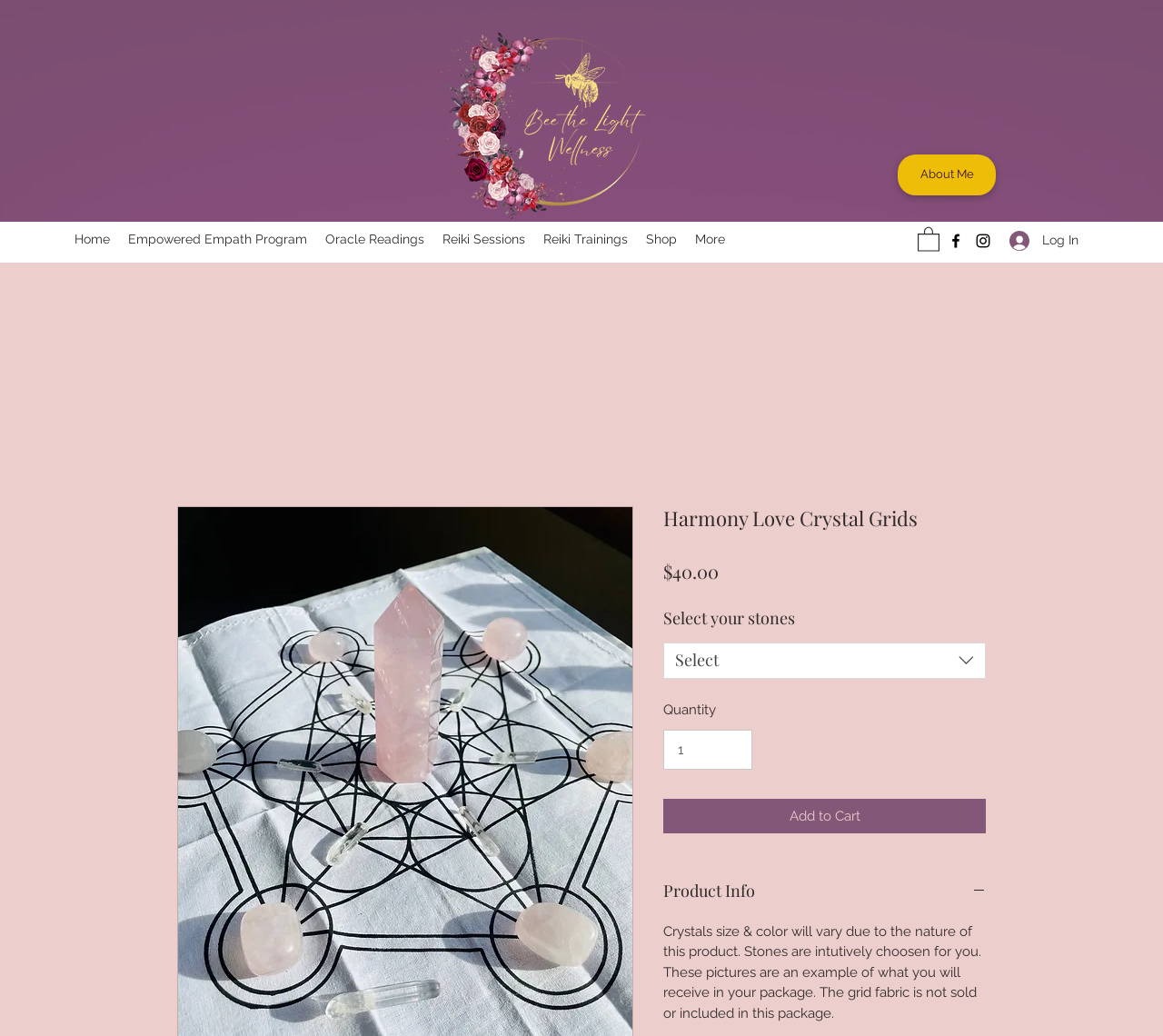Given the webpage screenshot, identify the bounding box of the UI element that matches this description: "input value="1" aria-label="Quantity" value="1"".

[0.57, 0.704, 0.647, 0.743]